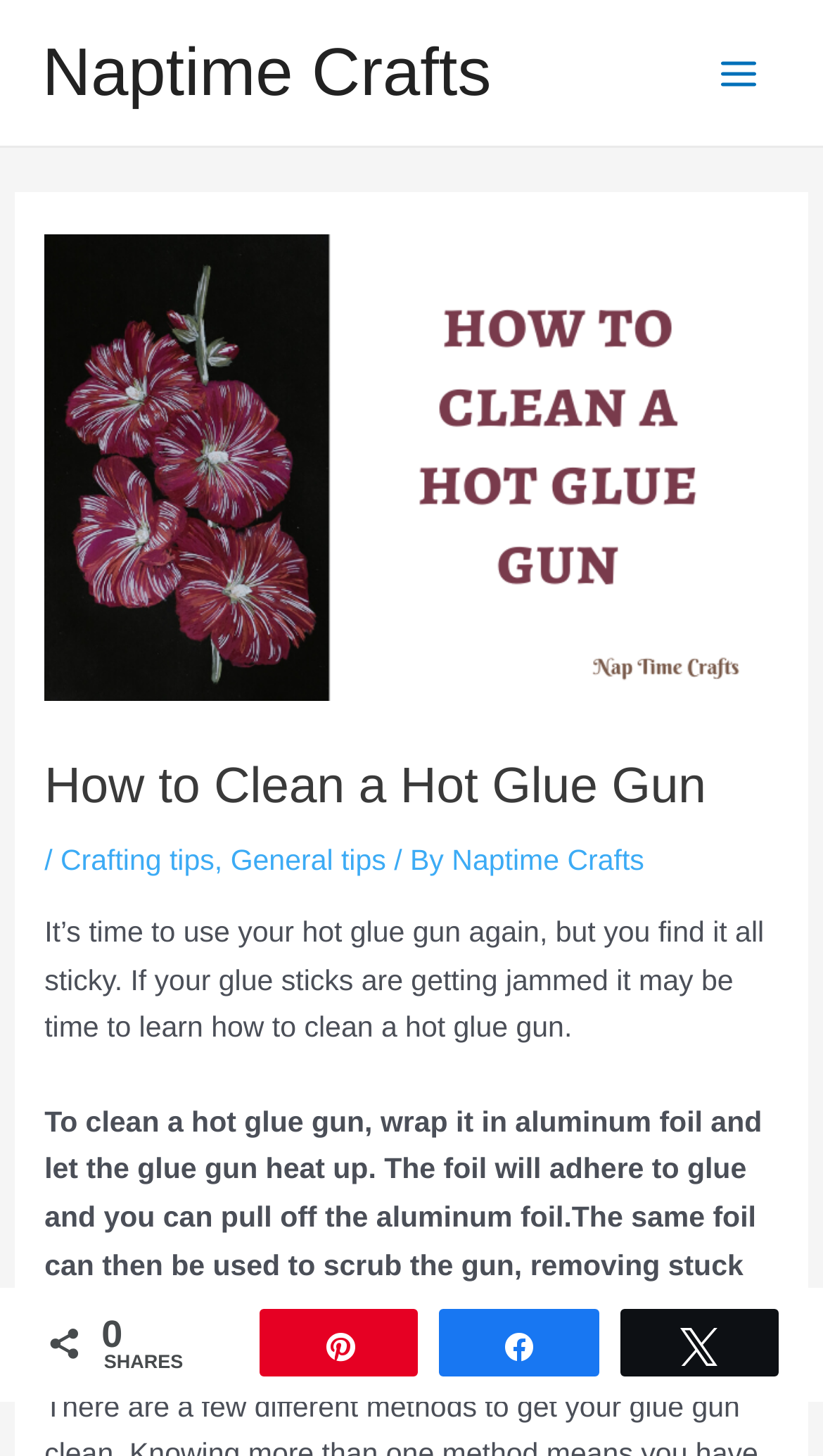Identify the bounding box coordinates of the clickable region required to complete the instruction: "Click on the 'Naptime Crafts' link". The coordinates should be given as four float numbers within the range of 0 and 1, i.e., [left, top, right, bottom].

[0.051, 0.024, 0.597, 0.076]